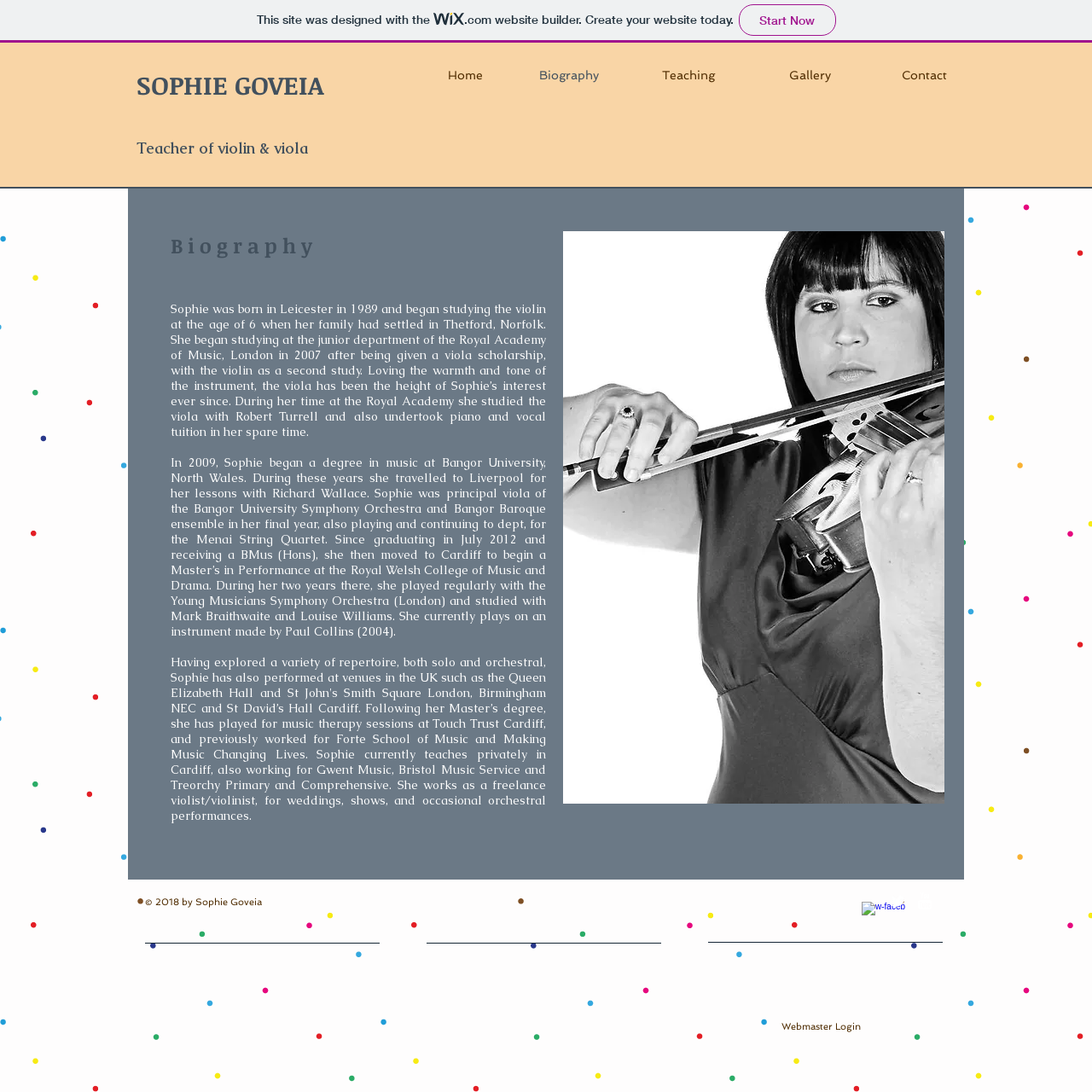What is the copyright year of the webpage?
Based on the screenshot, provide your answer in one word or phrase.

2018